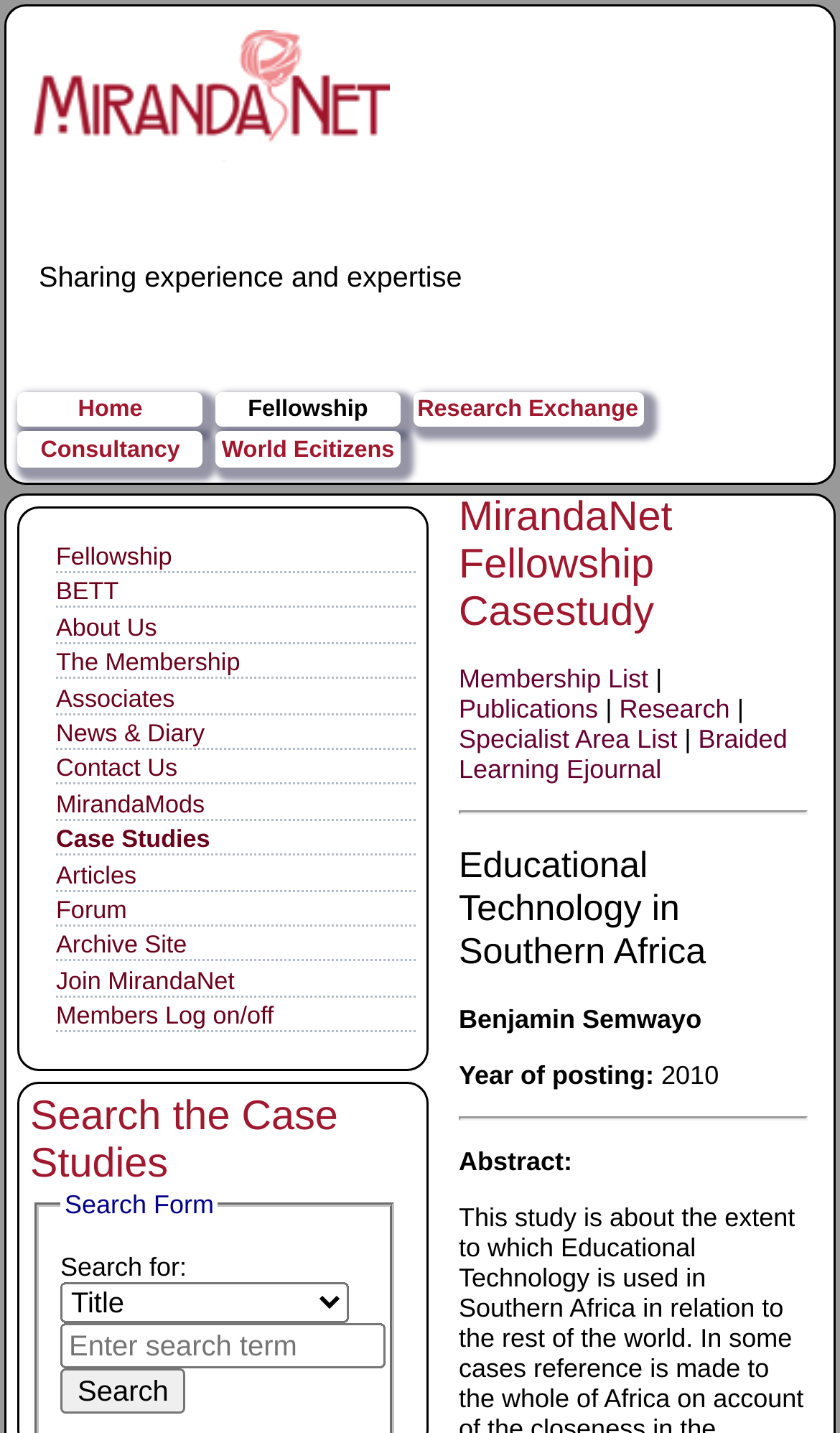Identify the bounding box coordinates of the element that should be clicked to fulfill this task: "View the Membership List". The coordinates should be provided as four float numbers between 0 and 1, i.e., [left, top, right, bottom].

[0.546, 0.463, 0.772, 0.484]